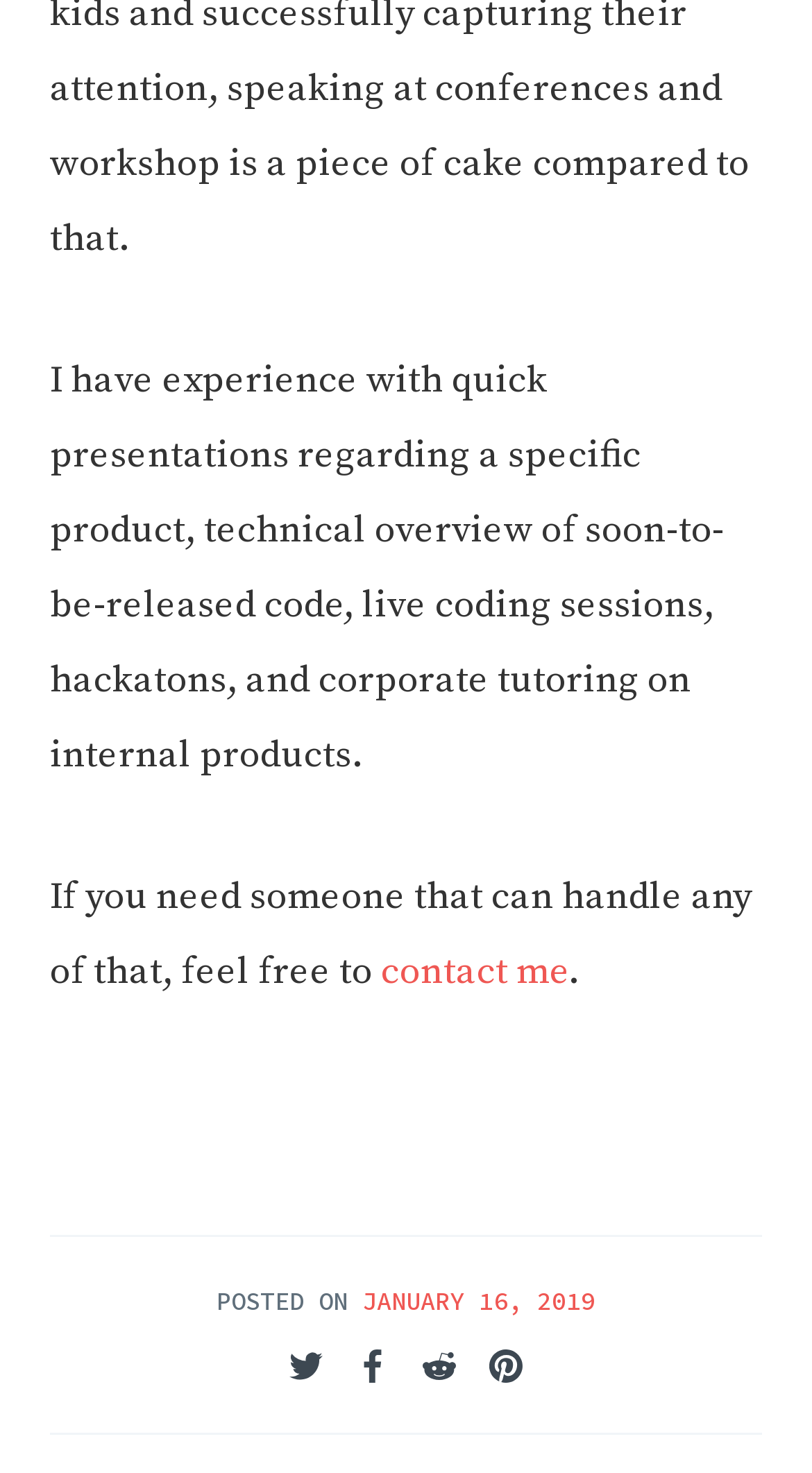How can someone contact the author?
Provide a concise answer using a single word or phrase based on the image.

Through the 'contact me' link